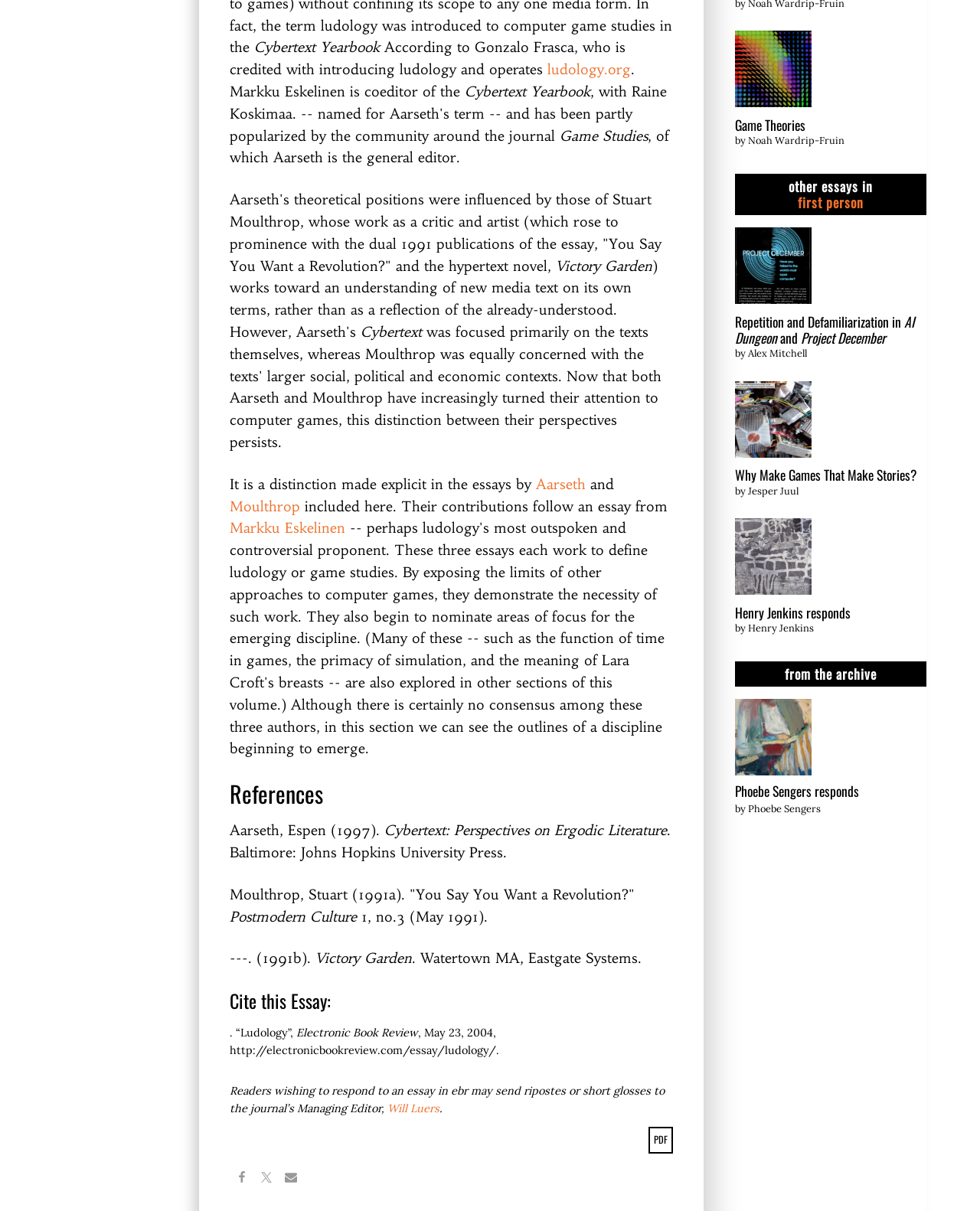Given the element description: "Markku Eskelinen", predict the bounding box coordinates of this UI element. The coordinates must be four float numbers between 0 and 1, given as [left, top, right, bottom].

[0.234, 0.429, 0.352, 0.443]